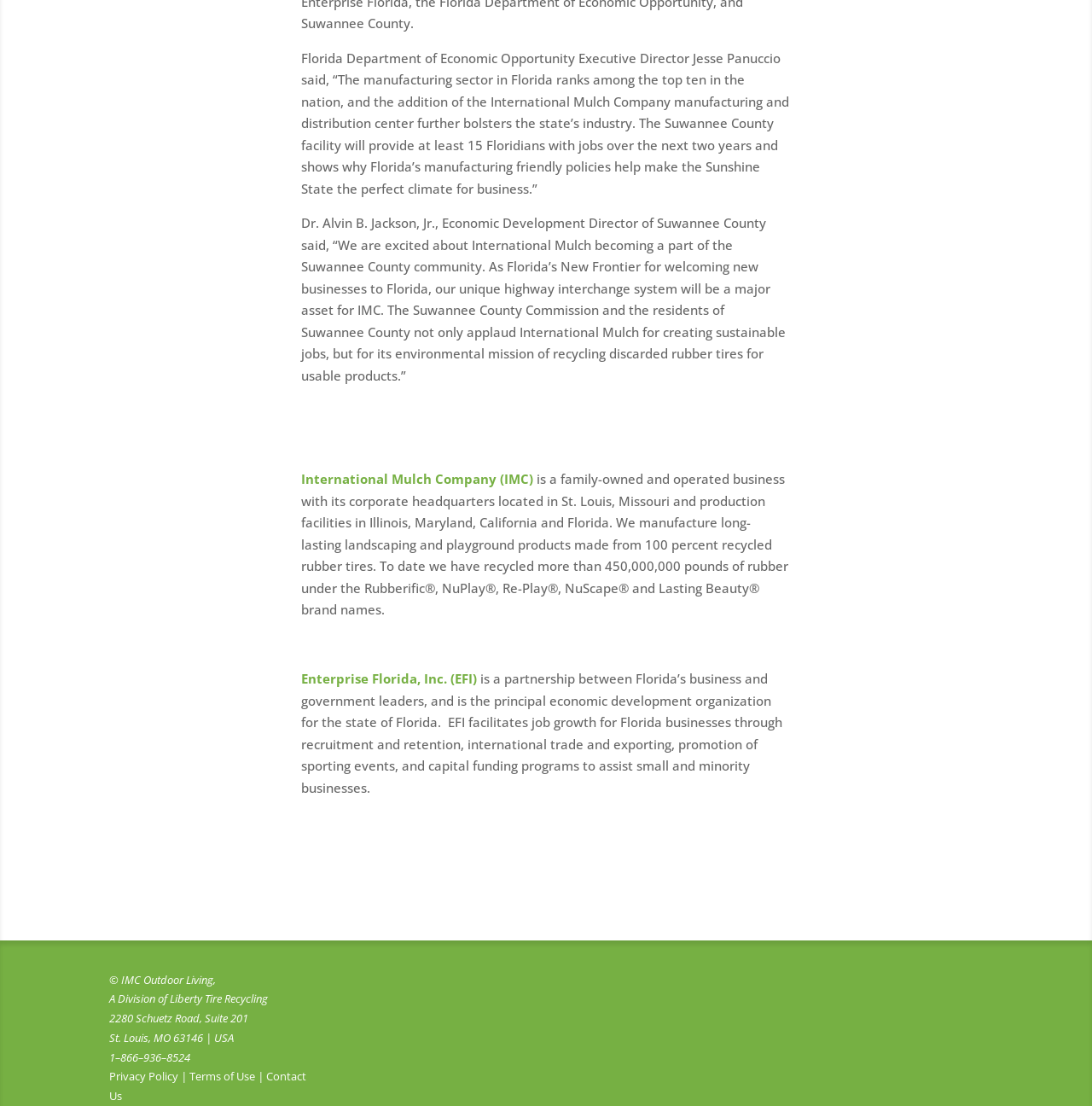Use a single word or phrase to respond to the question:
What is the phone number of International Mulch Company?

1–866–936–8524